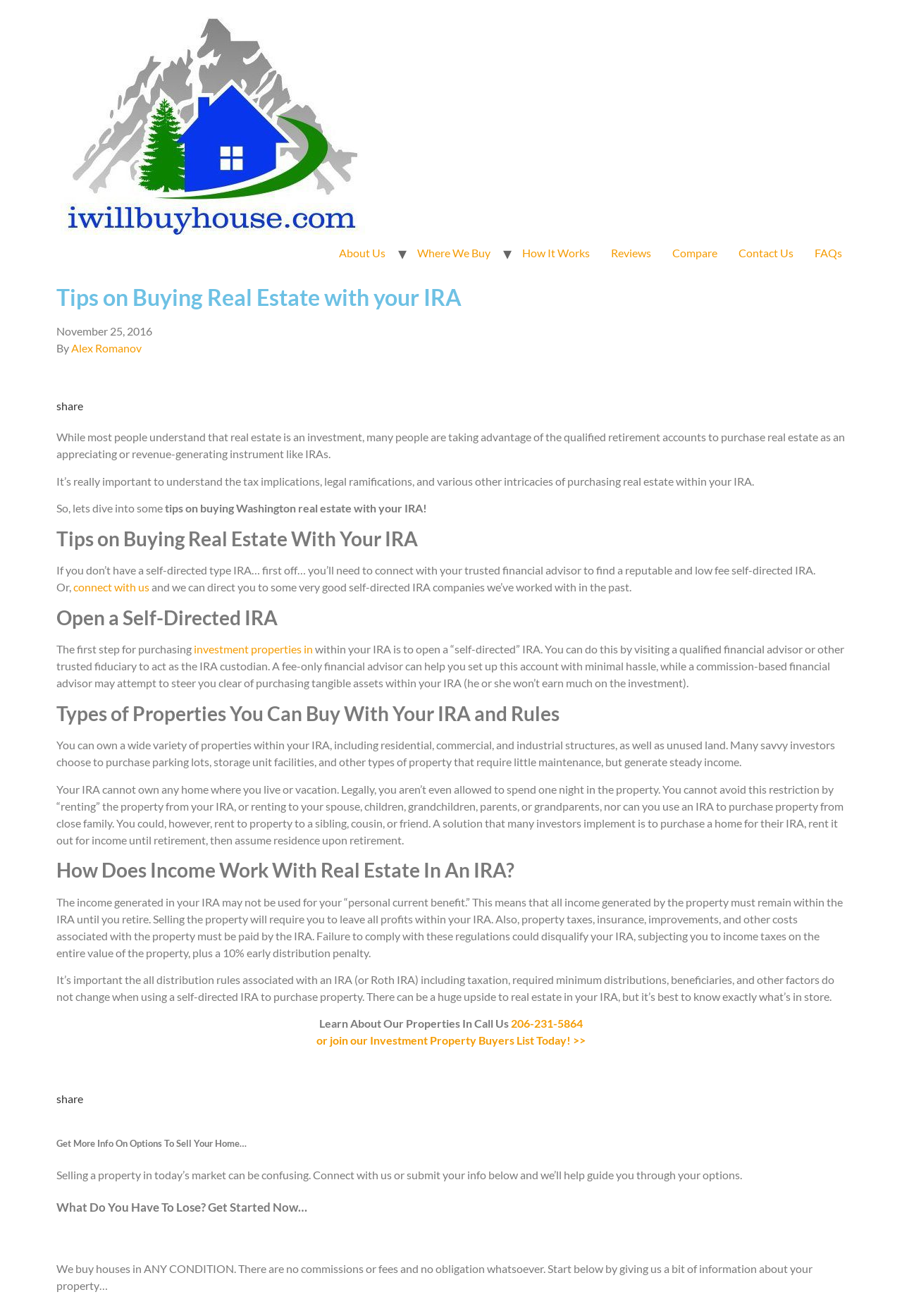Can you pinpoint the bounding box coordinates for the clickable element required for this instruction: "Click on 'Share on facebook'"? The coordinates should be four float numbers between 0 and 1, i.e., [left, top, right, bottom].

[0.062, 0.289, 0.938, 0.315]